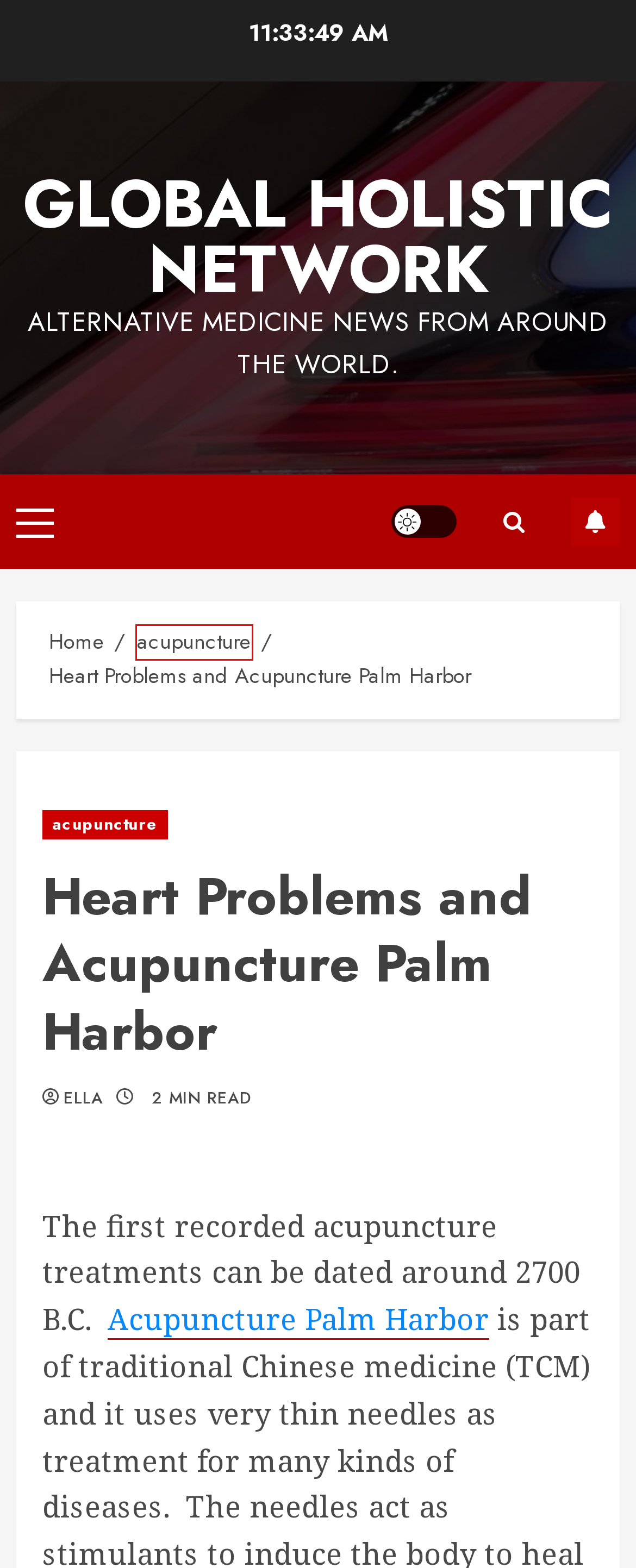With the provided screenshot showing a webpage and a red bounding box, determine which webpage description best fits the new page that appears after clicking the element inside the red box. Here are the options:
A. Acupuncture Tarpon Springs | Global Holistic Network
B. Acupuncture Palm Harbor | Global Holistic Network
C. Acupuncture Palm Harbor FL - Synoma Wellness Centre
D. Ella | Global Holistic Network
E. Global Holistic Network
F. Alleviating Arthritic Pain with Acupuncture in St Helens | Global Holistic Network
G. acupuncture | Global Holistic Network
H. How Does Craniosacral Therapy Work? | Global Holistic Network

G